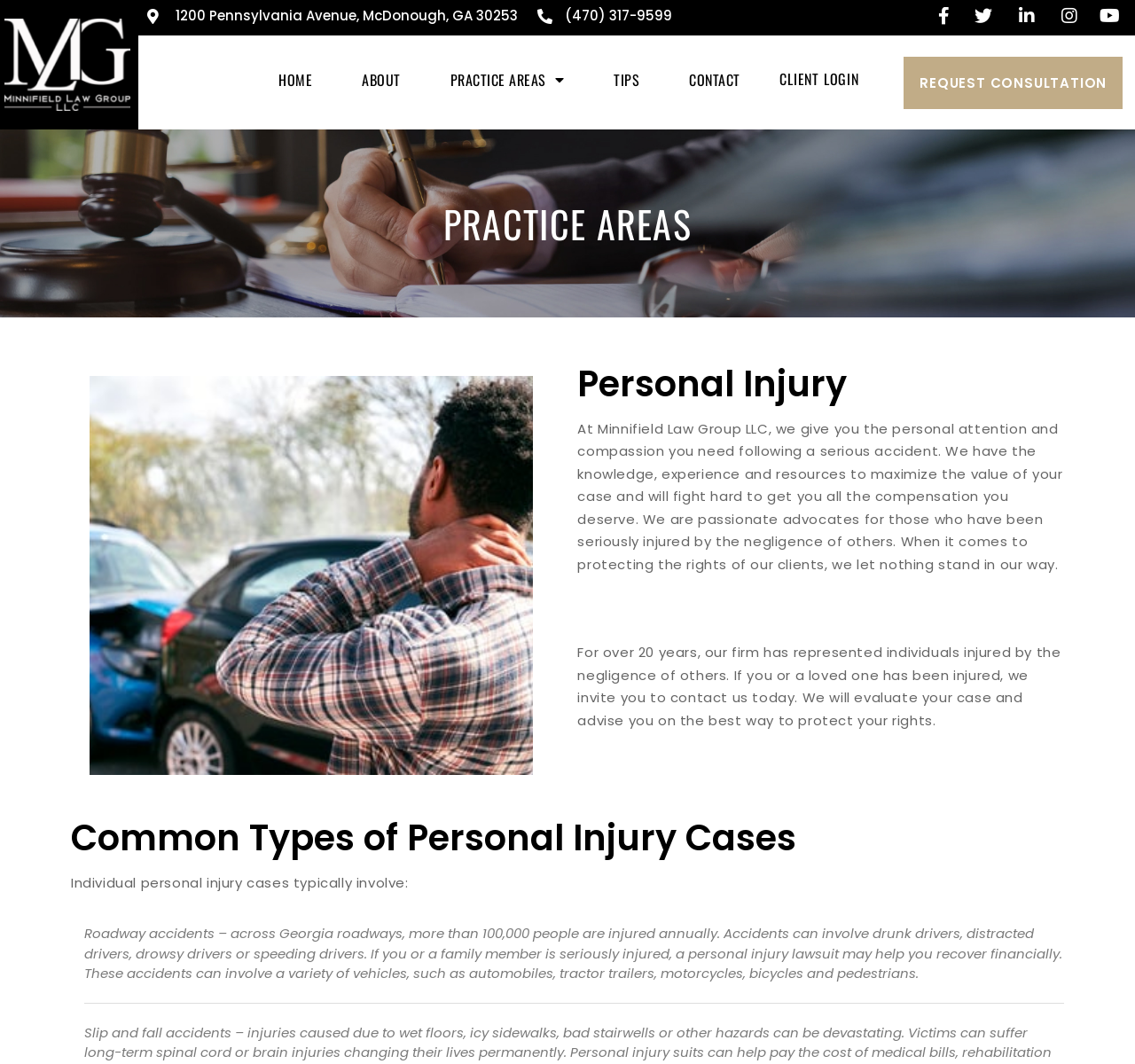What is one type of roadway accident mentioned on the webpage?
Based on the visual information, provide a detailed and comprehensive answer.

I found the type of roadway accident by looking at the static text element with the bounding box coordinates [0.074, 0.869, 0.936, 0.924] which contains the text about roadway accidents, and found that one of the types mentioned is drunk drivers.